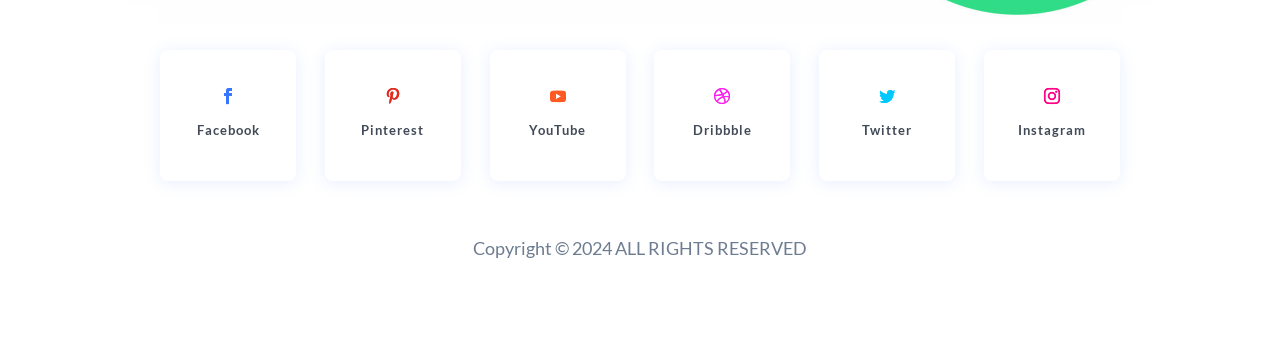Please provide a one-word or short phrase answer to the question:
How many social media links are there?

7